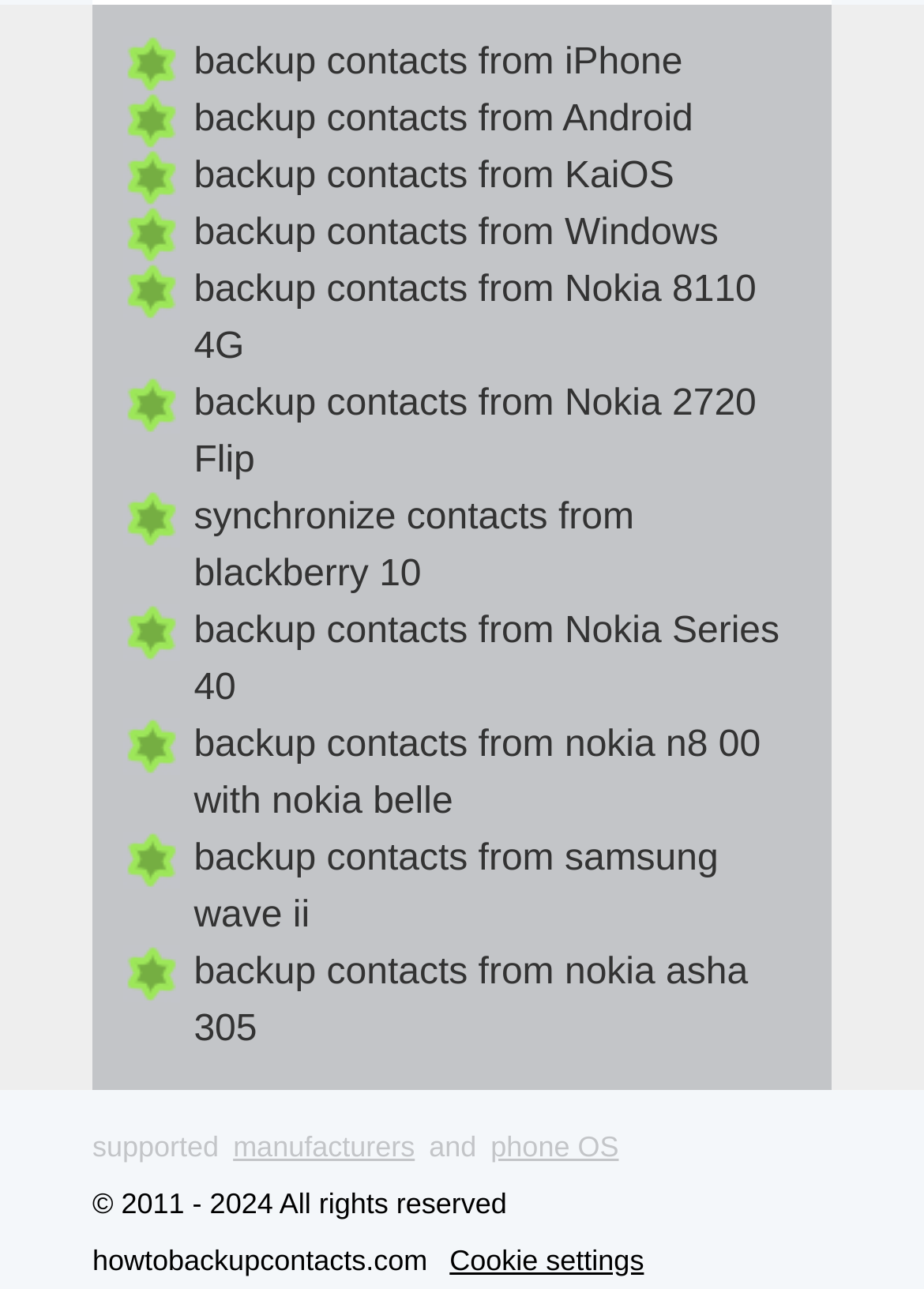Provide the bounding box coordinates of the HTML element this sentence describes: "Cookie settings". The bounding box coordinates consist of four float numbers between 0 and 1, i.e., [left, top, right, bottom].

[0.471, 0.955, 0.712, 0.999]